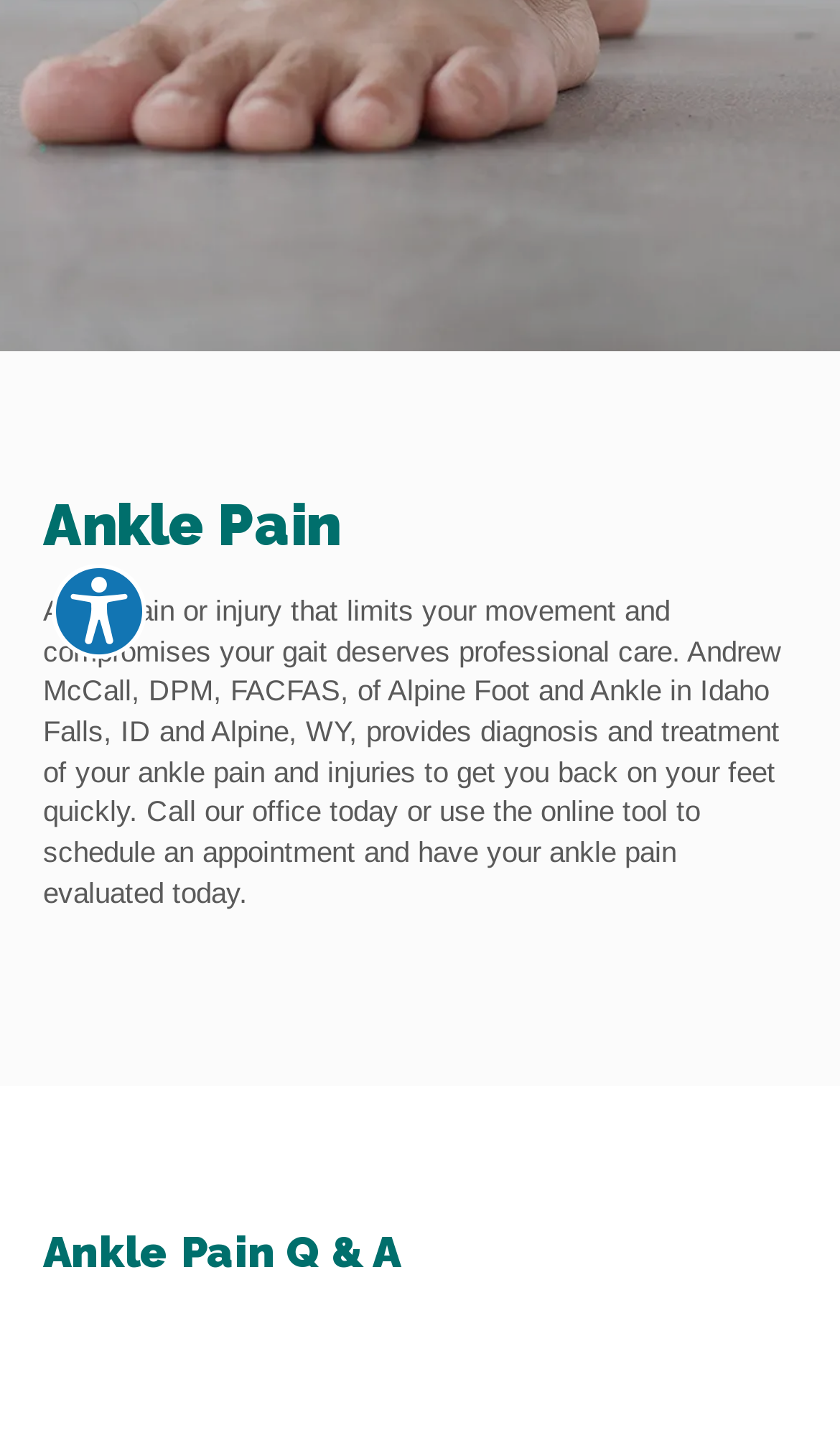Based on the element description "Resources", predict the bounding box coordinates of the UI element.

[0.154, 0.528, 0.372, 0.576]